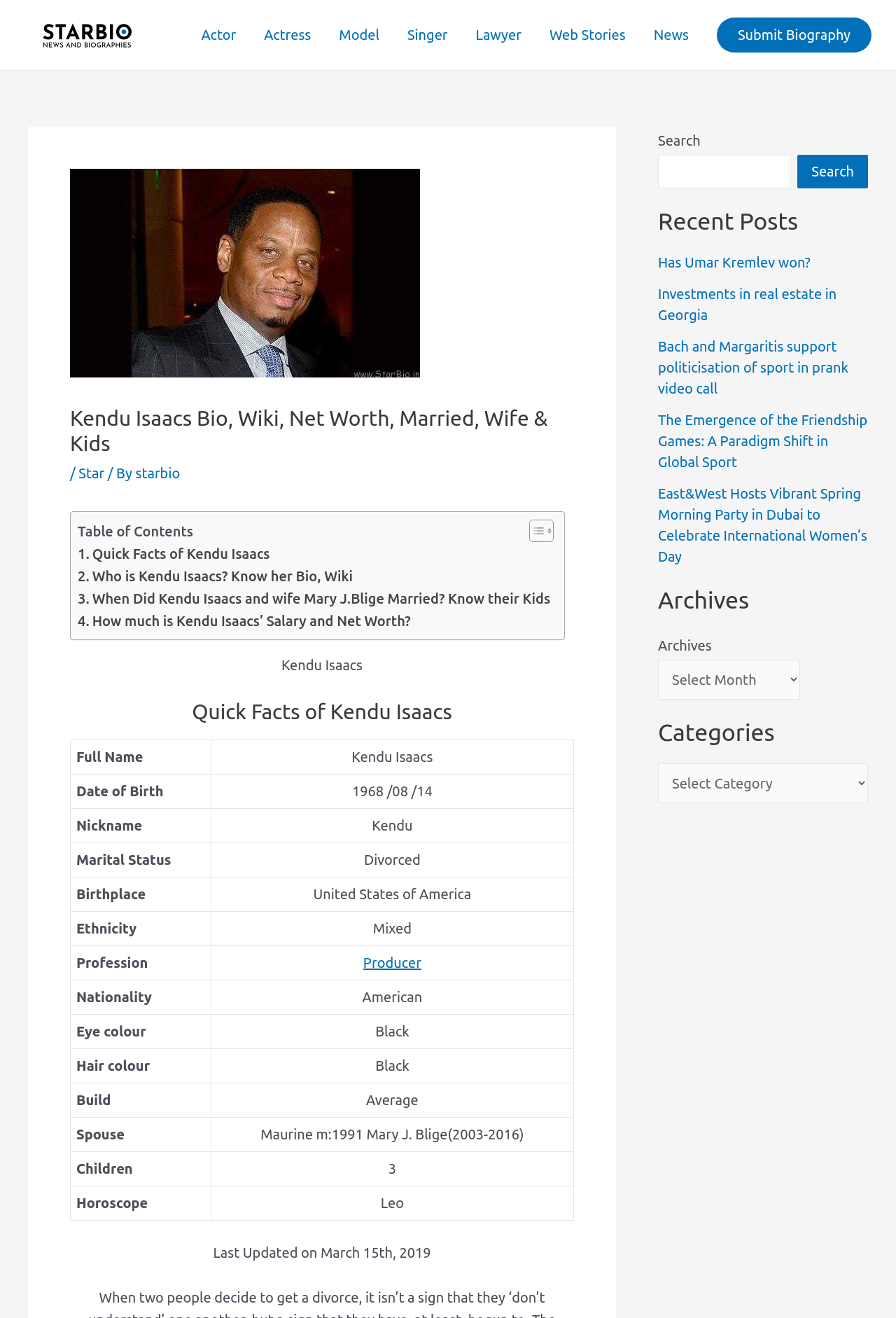Look at the image and answer the question in detail:
What is Kendu Isaacs' profession?

According to the table of contents, Kendu Isaacs' profession is mentioned as 'Producer' in the row with the header 'Profession'.